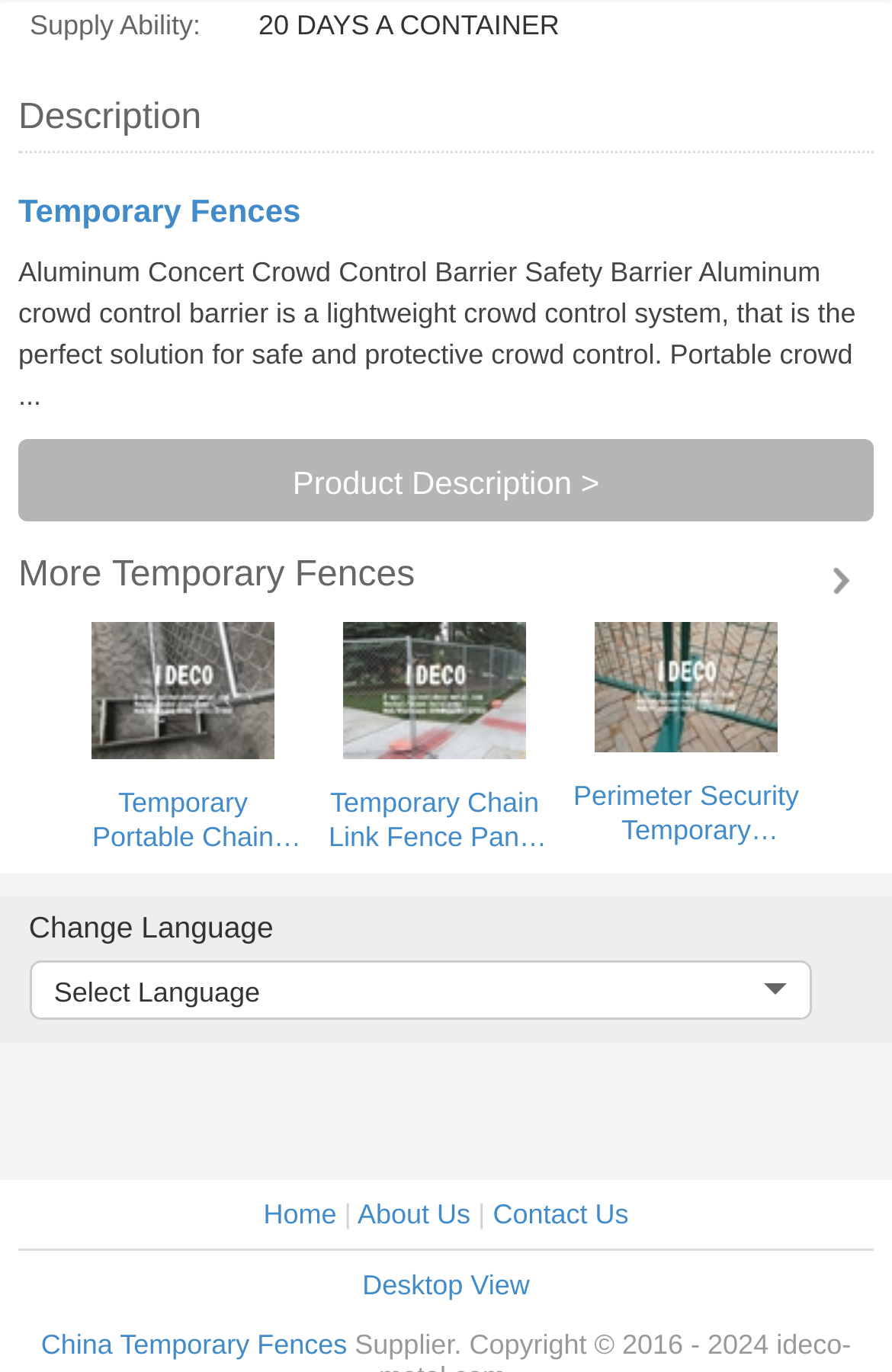Please specify the bounding box coordinates of the element that should be clicked to execute the given instruction: 'Visit About Us page'. Ensure the coordinates are four float numbers between 0 and 1, expressed as [left, top, right, bottom].

[0.401, 0.873, 0.527, 0.896]